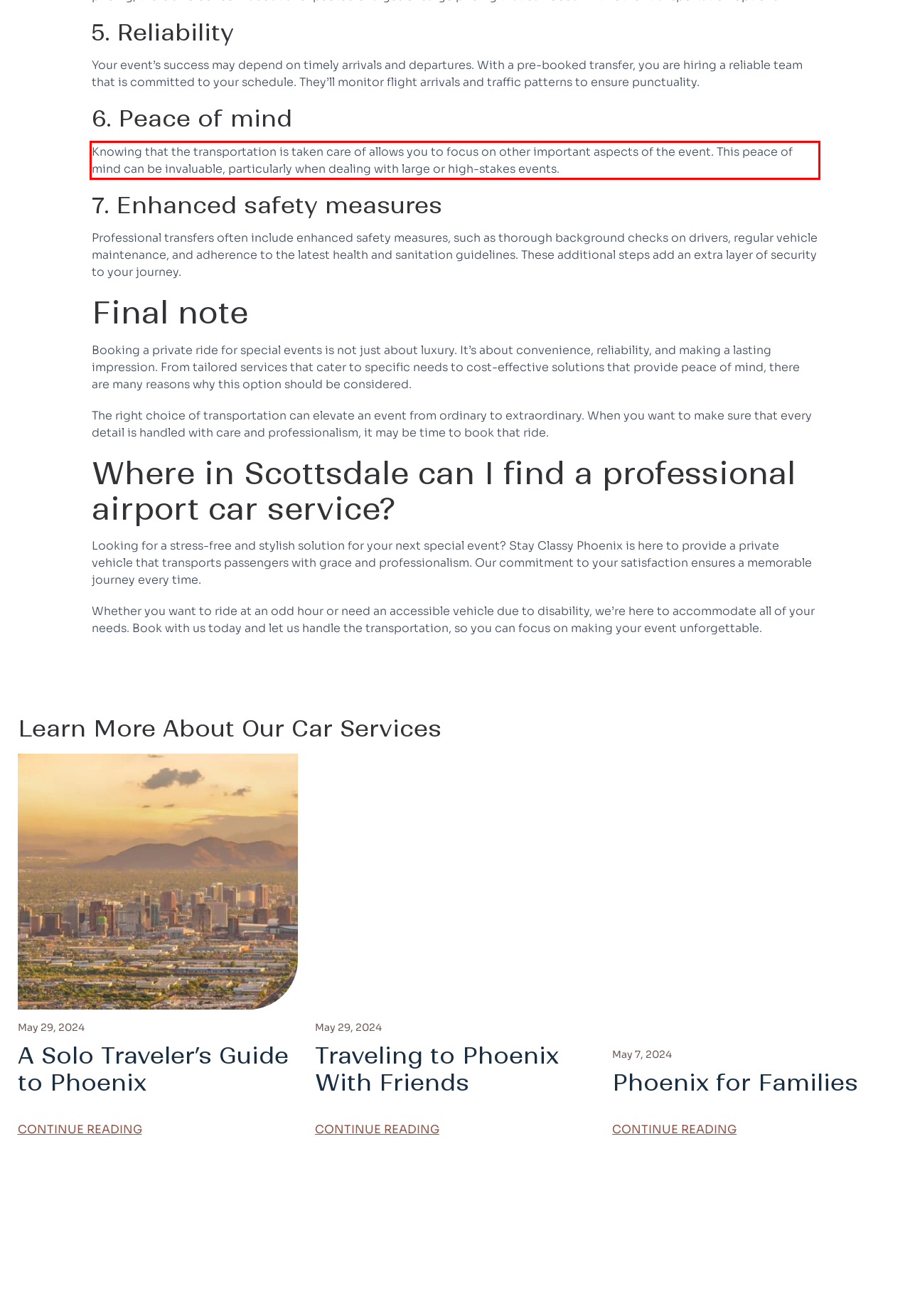Given a screenshot of a webpage, identify the red bounding box and perform OCR to recognize the text within that box.

Knowing that the transportation is taken care of allows you to focus on other important aspects of the event. This peace of mind can be invaluable, particularly when dealing with large or high-stakes events.